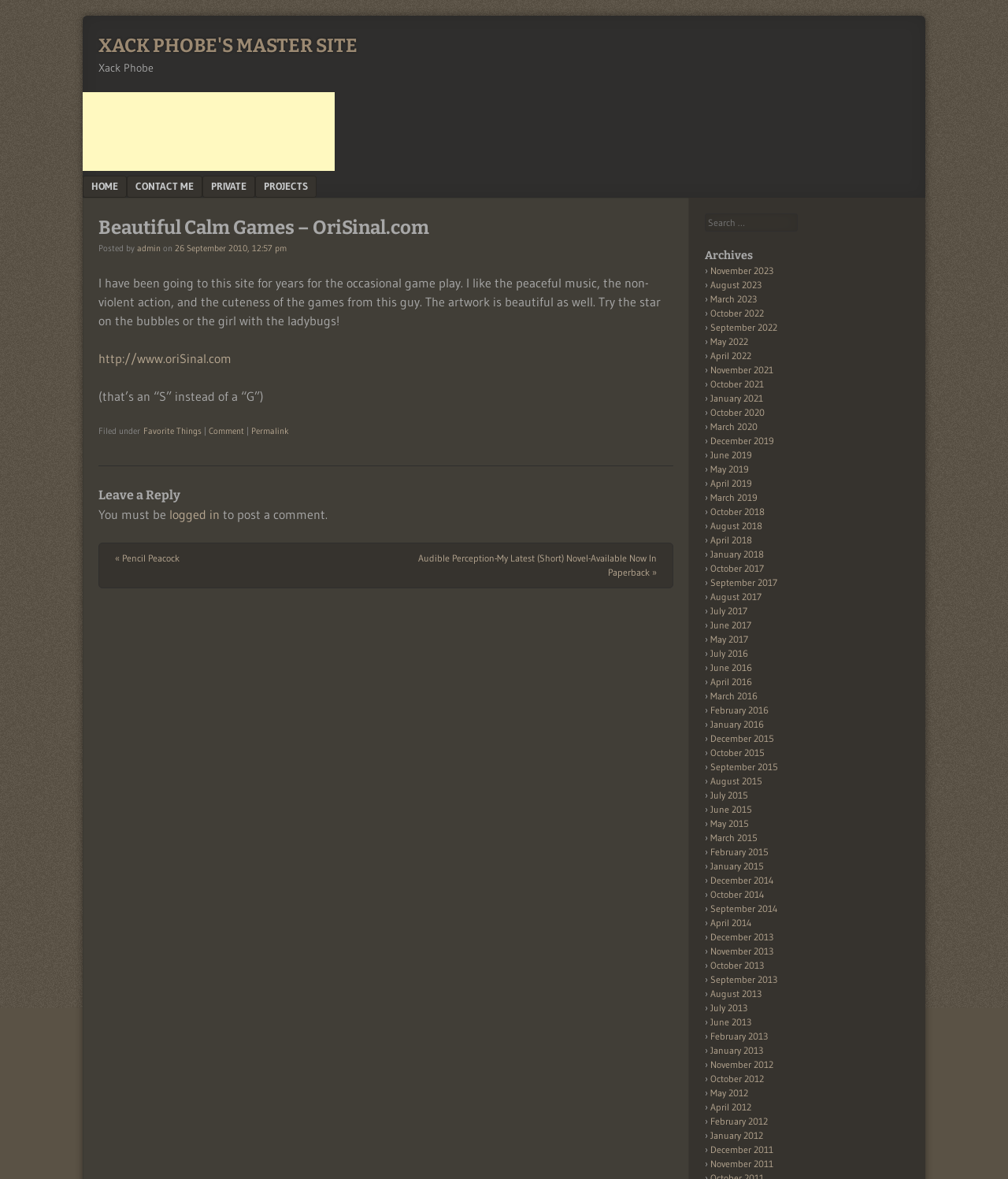Please determine the bounding box coordinates of the section I need to click to accomplish this instruction: "Leave a reply".

[0.098, 0.412, 0.668, 0.428]